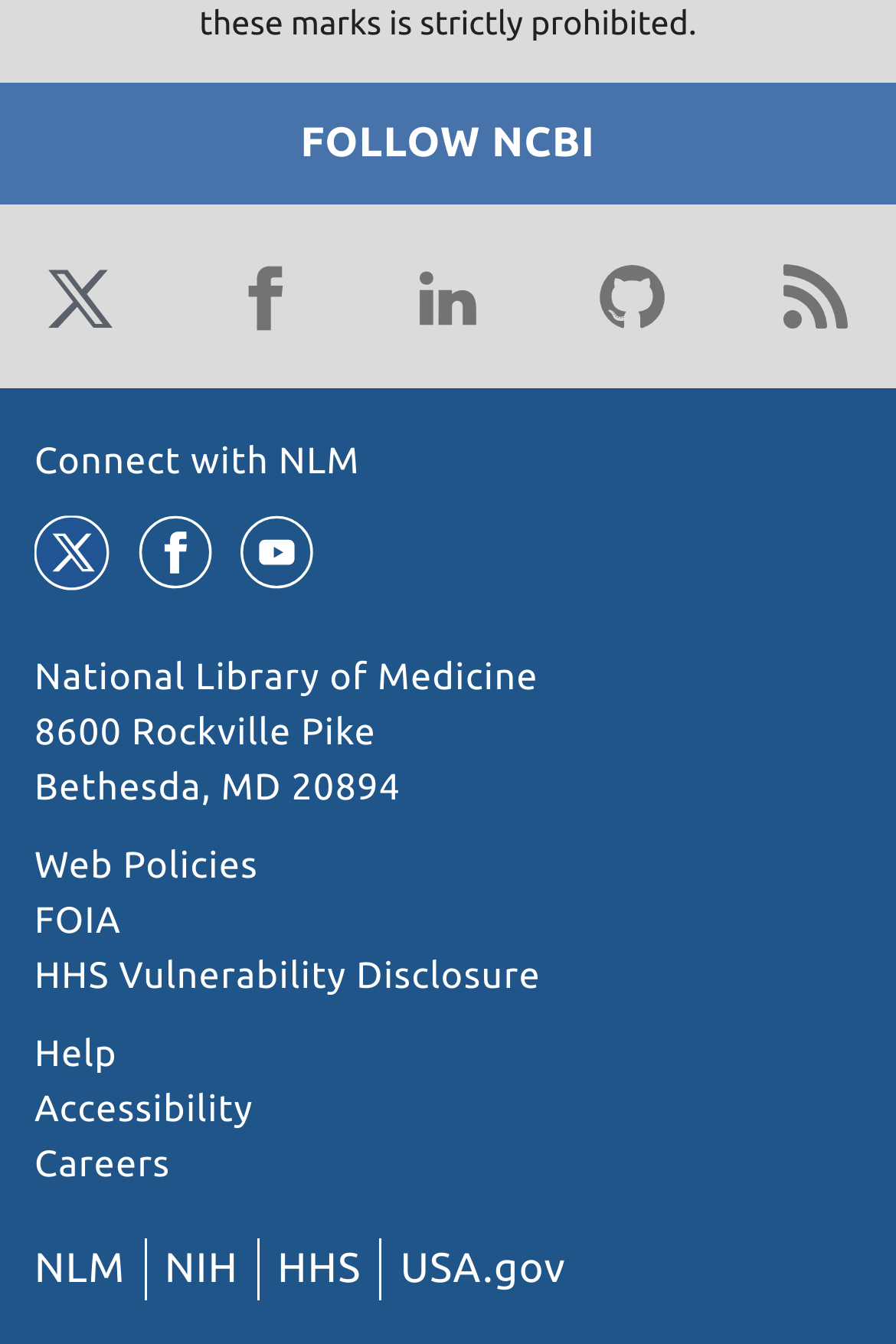Please identify the bounding box coordinates of the region to click in order to complete the task: "Follow NLM on Twitter". The coordinates must be four float numbers between 0 and 1, specified as [left, top, right, bottom].

[0.038, 0.187, 0.141, 0.255]